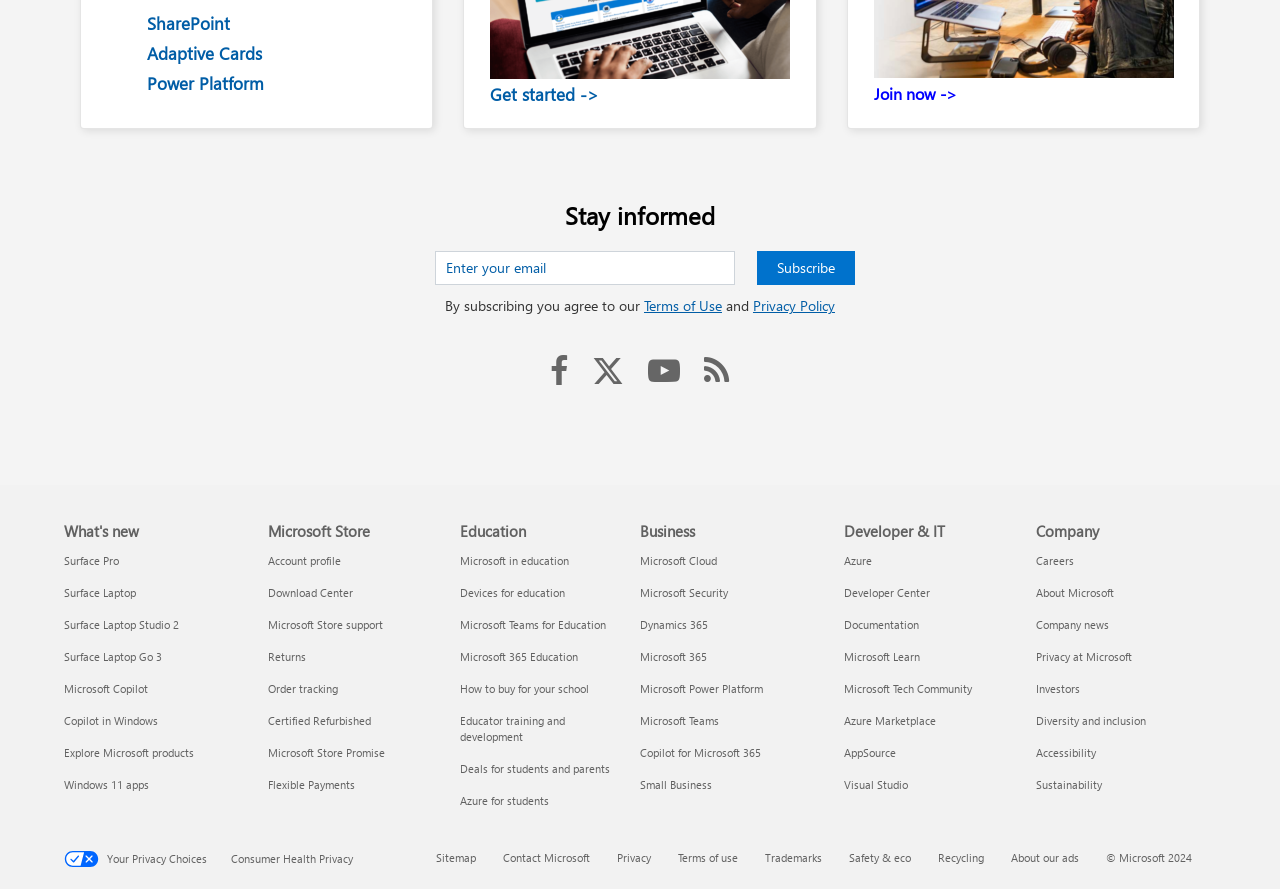Can you find the bounding box coordinates for the element to click on to achieve the instruction: "Subscribe to the newsletter"?

[0.34, 0.282, 0.574, 0.32]